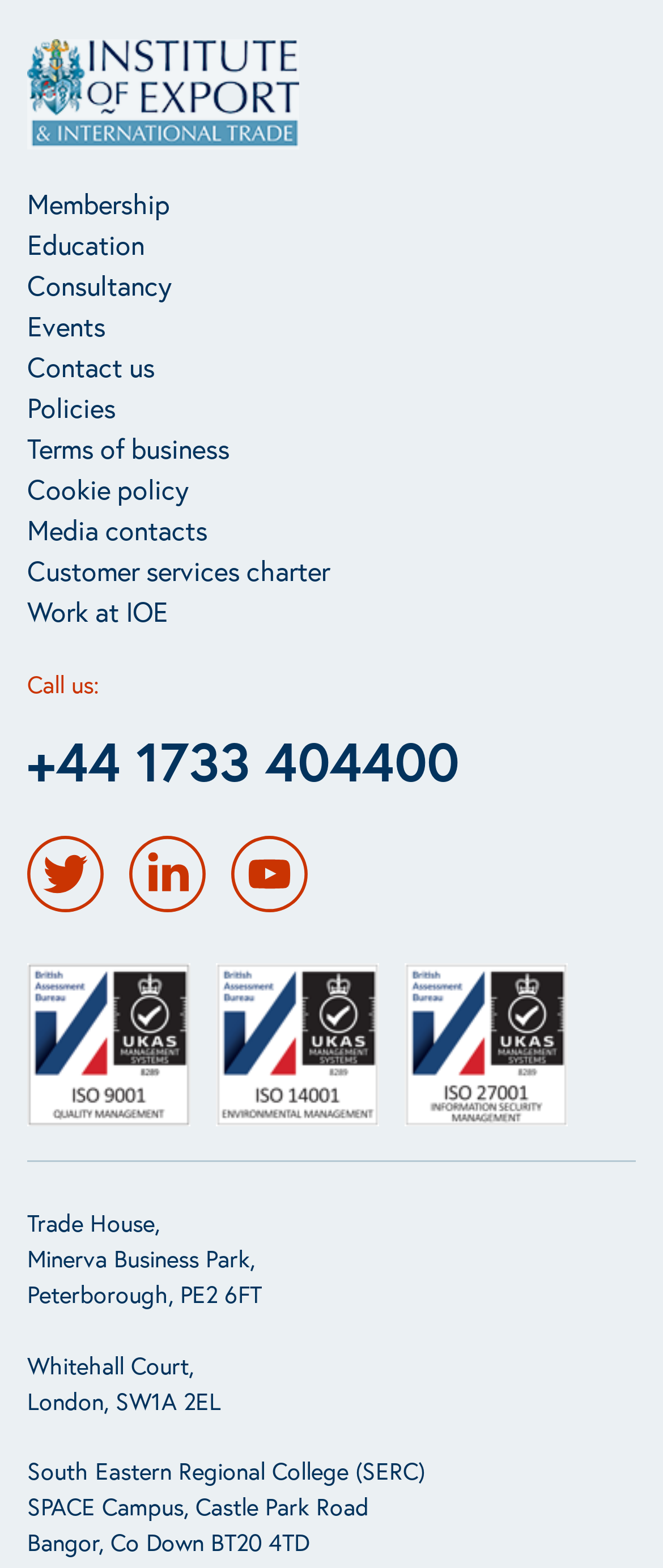Identify the bounding box coordinates necessary to click and complete the given instruction: "Visit Twitter".

[0.041, 0.533, 0.156, 0.582]